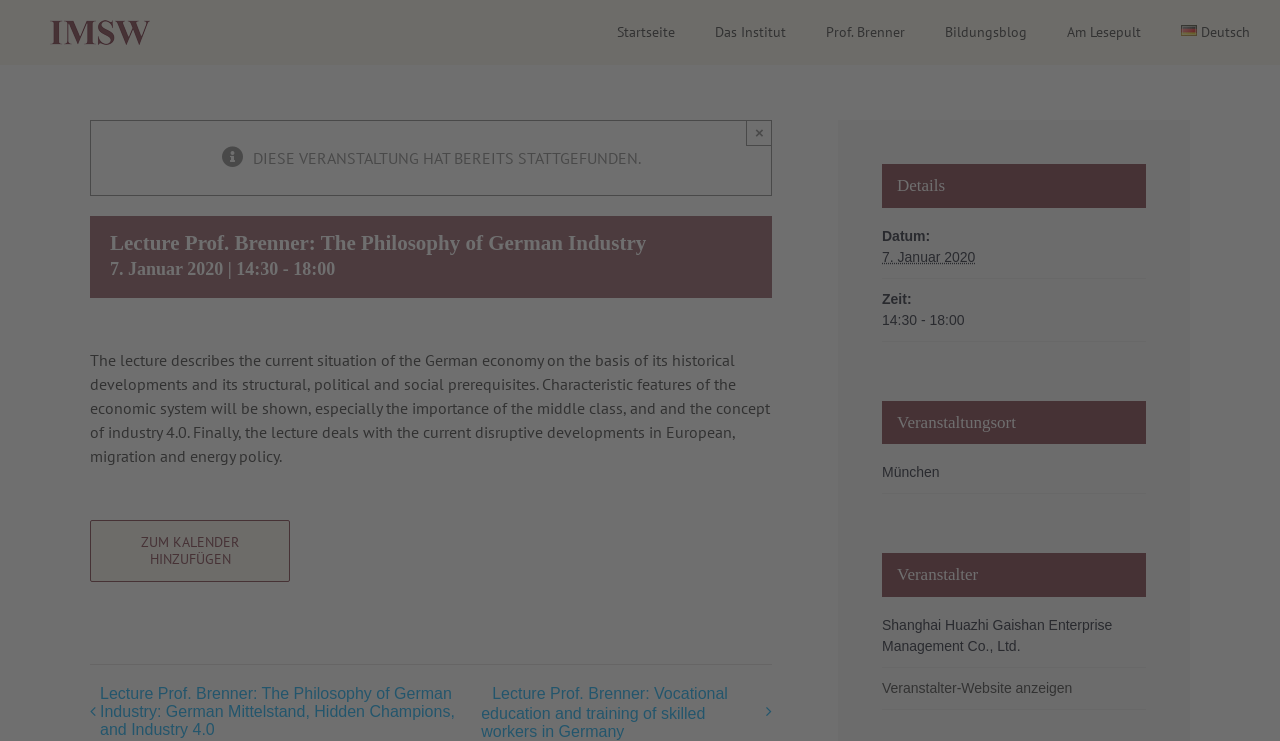What is the time of the lecture?
Please give a detailed answer to the question using the information shown in the image.

I found the answer by looking at the details section of the webpage, where the time is mentioned as 'Zeit: 14:30 - 18:00'.